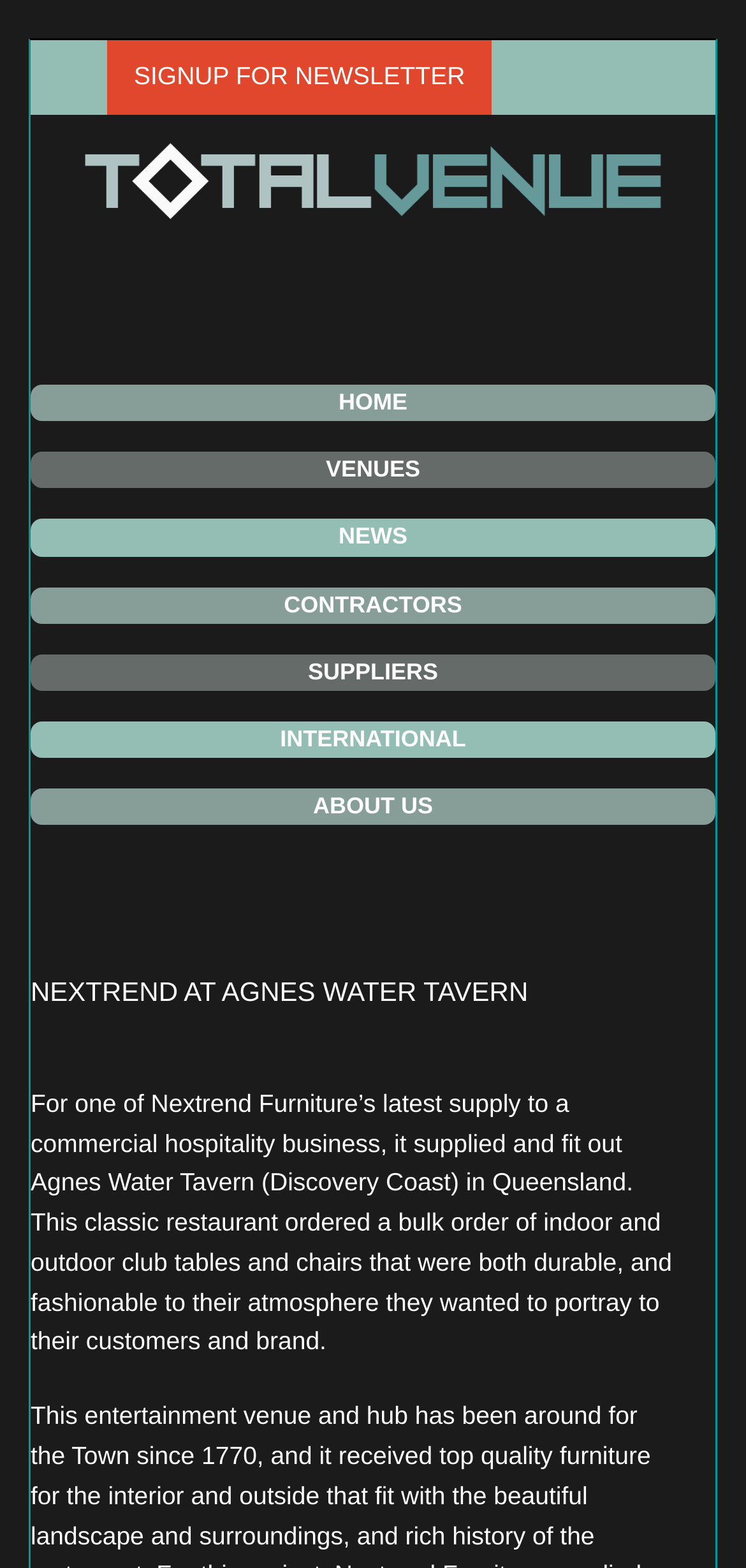Identify the bounding box coordinates of the region I need to click to complete this instruction: "Read more about 'Total Venue Design'".

[0.103, 0.09, 0.897, 0.14]